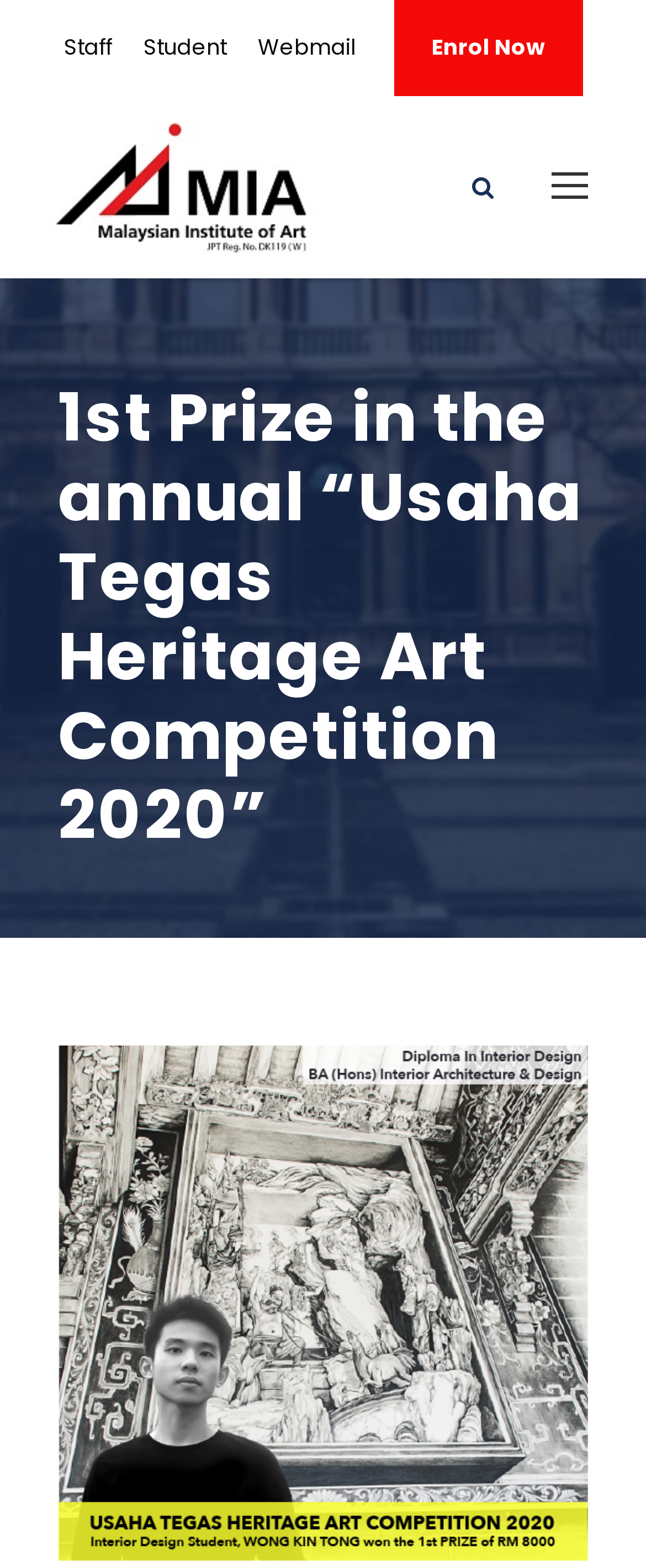Determine the bounding box of the UI element mentioned here: "Hisako Addington". The coordinates must be in the format [left, top, right, bottom] with values ranging from 0 to 1.

None